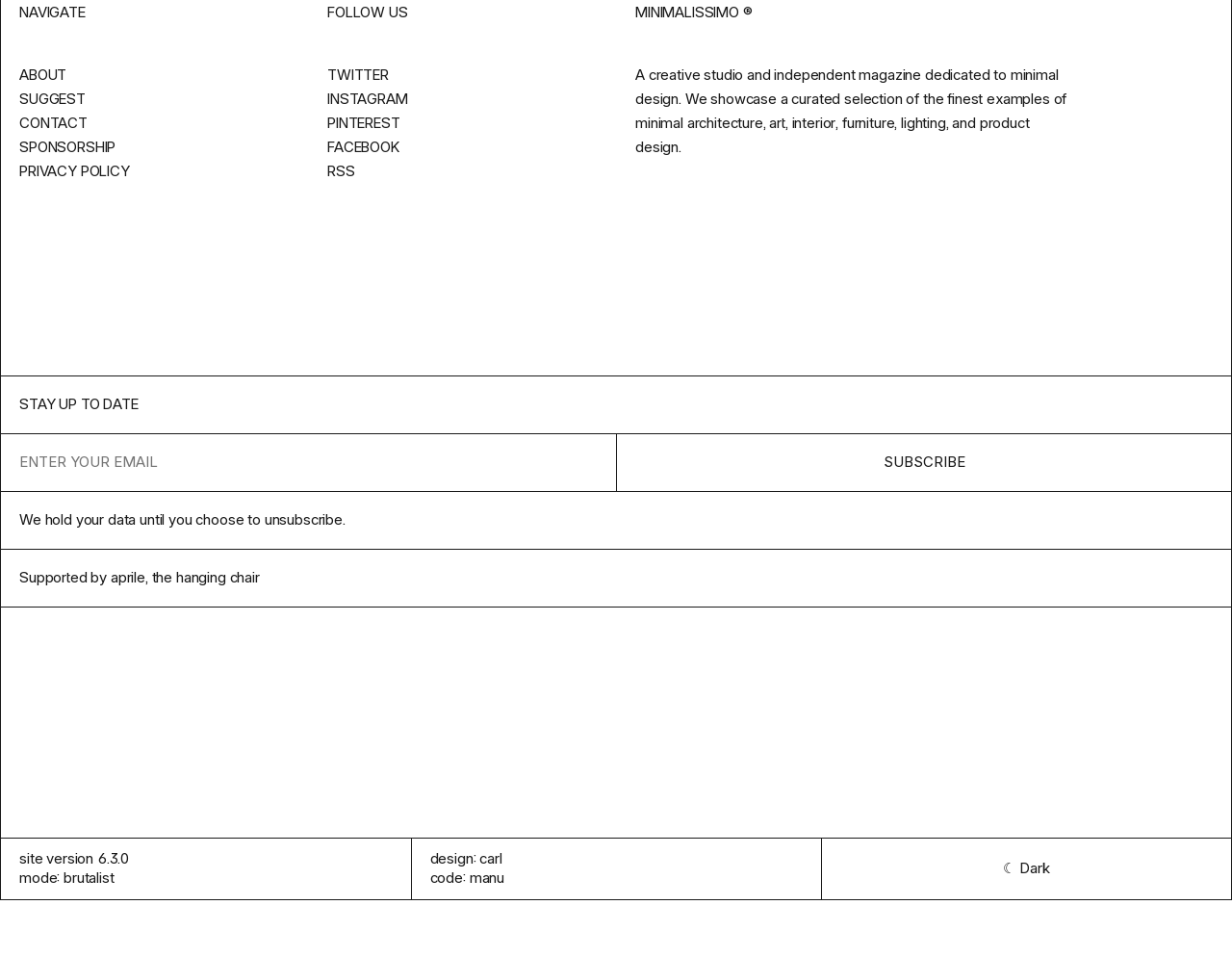Provide your answer in one word or a succinct phrase for the question: 
What is the mode of the website?

brutalist